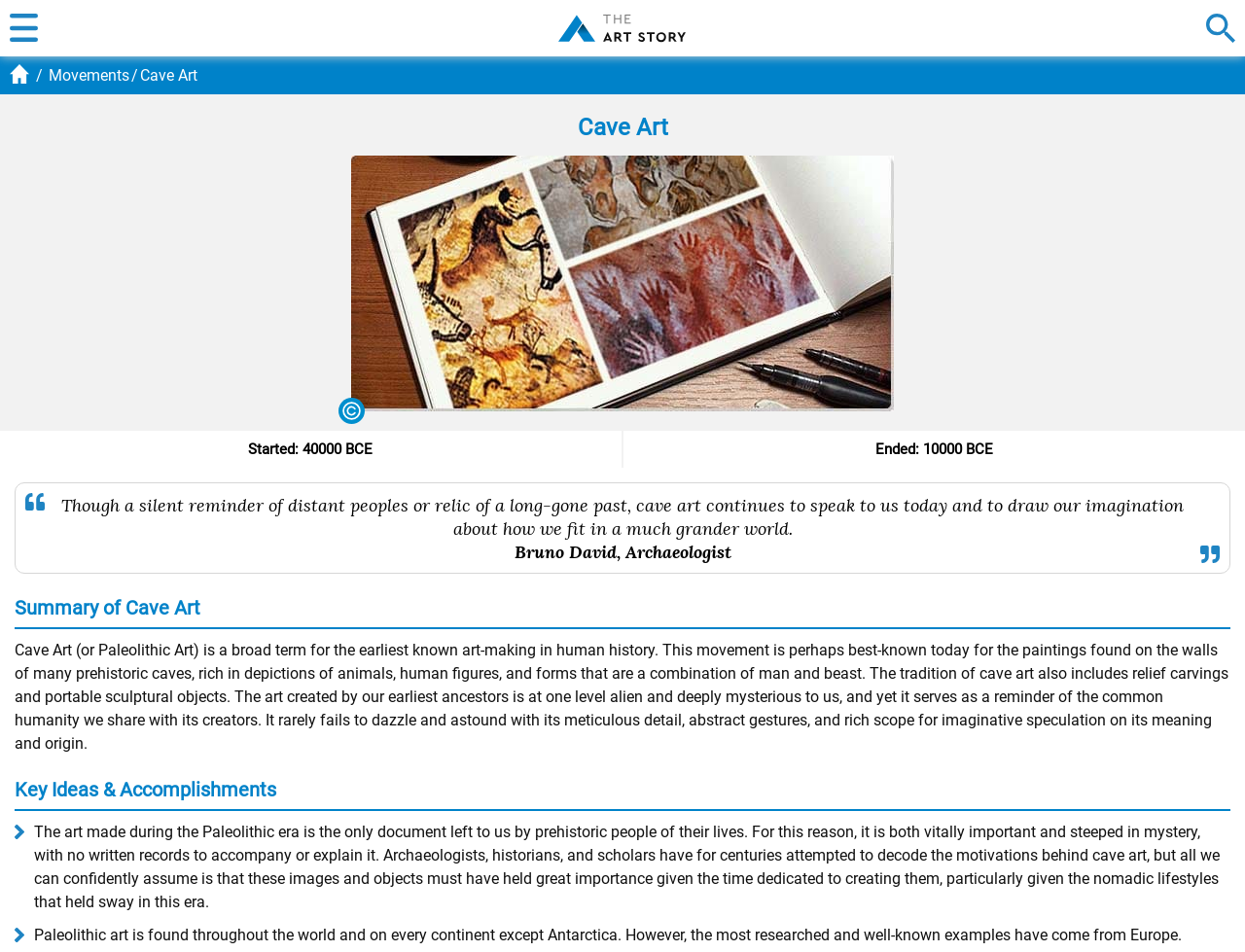What is Cave Art also known as?
Please provide a comprehensive answer based on the details in the screenshot.

I found the answer by looking at the StaticText element with bounding box coordinates [0.012, 0.673, 0.987, 0.791], which defines Cave Art and mentions that it is also known as Paleolithic Art.